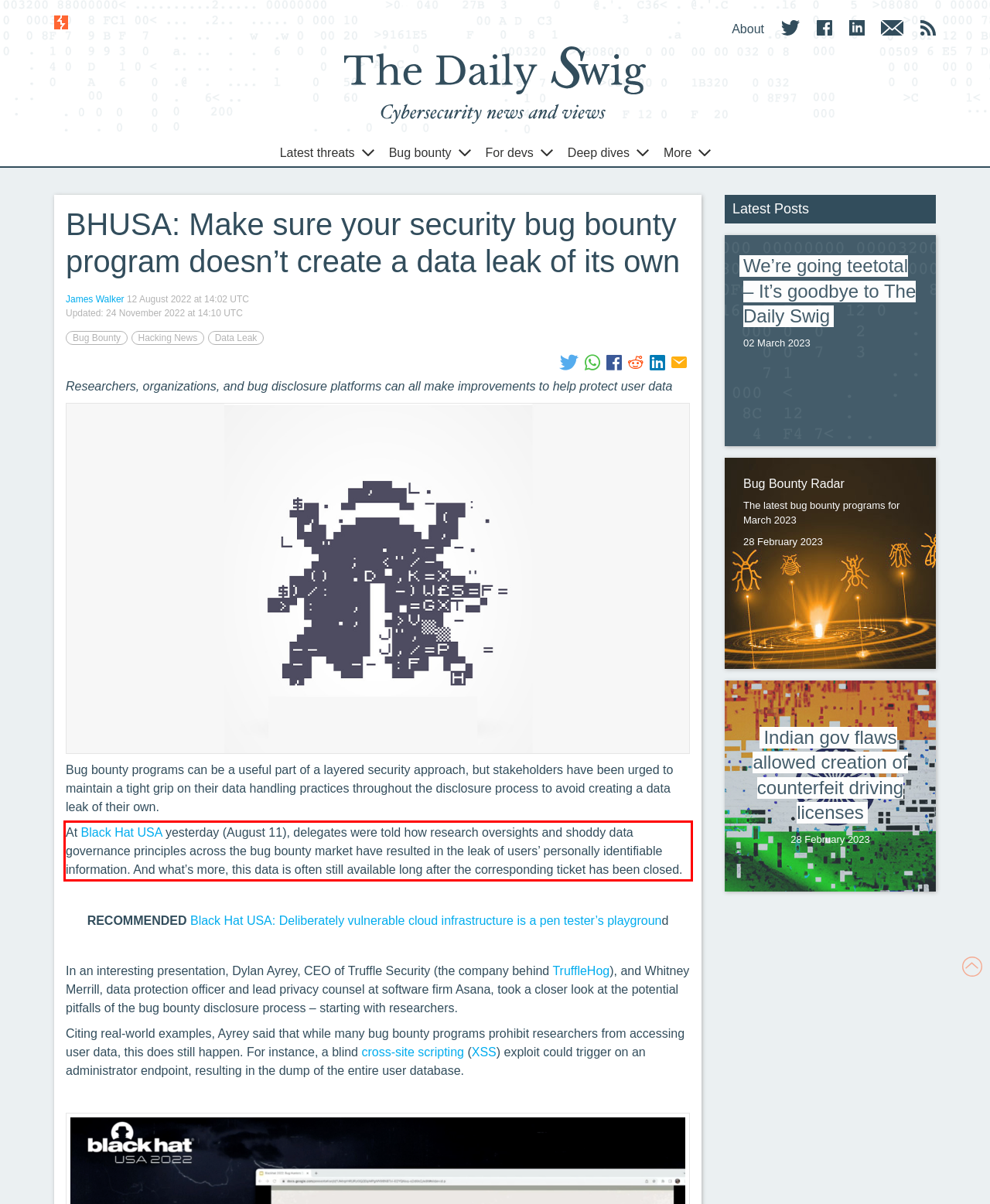Please look at the screenshot provided and find the red bounding box. Extract the text content contained within this bounding box.

At Black Hat USA yesterday (August 11), delegates were told how research oversights and shoddy data governance principles across the bug bounty market have resulted in the leak of users’ personally identifiable information. And what’s more, this data is often still available long after the corresponding ticket has been closed.